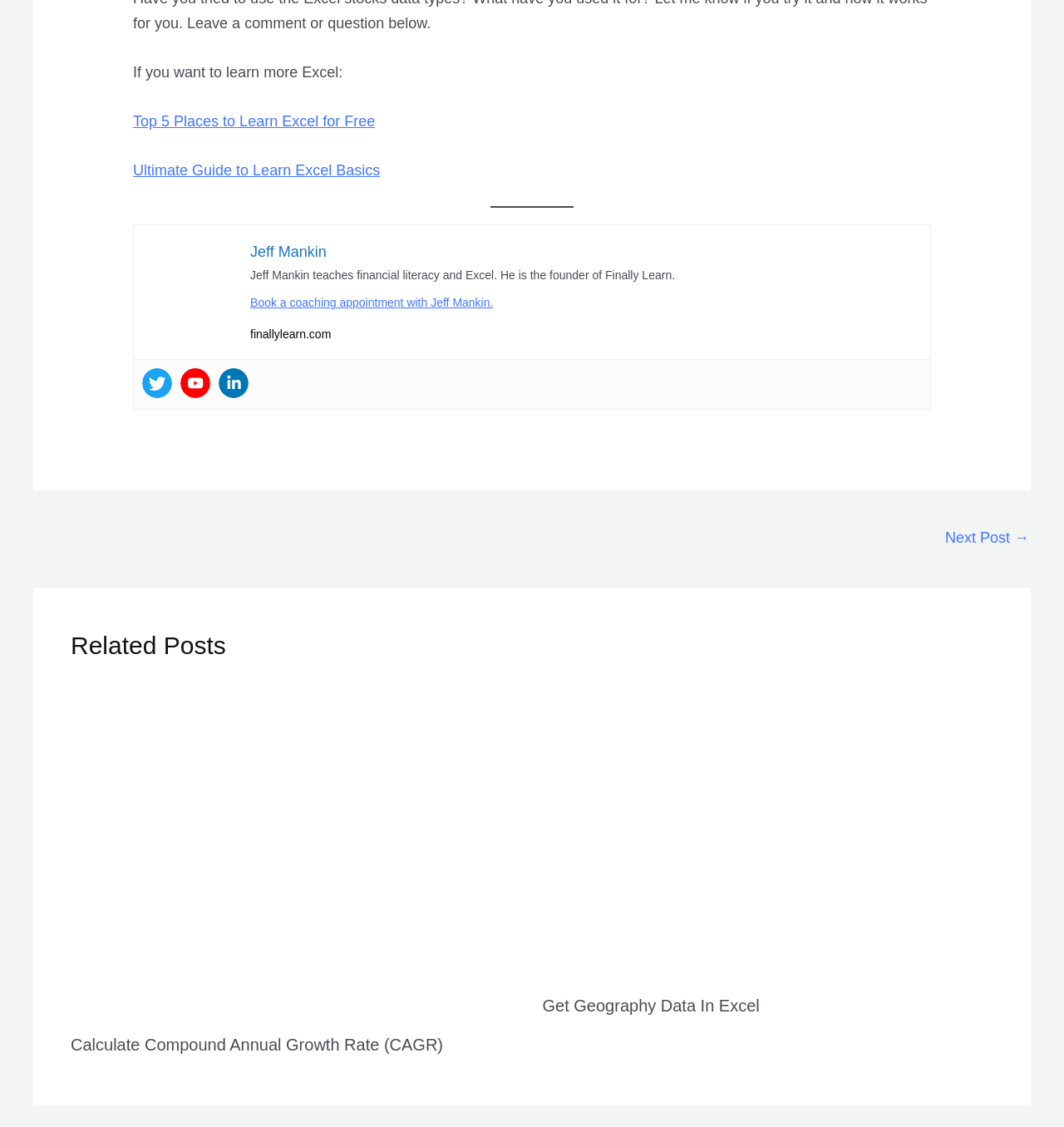Using the given description, provide the bounding box coordinates formatted as (top-left x, top-left y, bottom-right x, bottom-right y), with all values being floating point numbers between 0 and 1. Description: Next Post →

[0.888, 0.463, 0.967, 0.494]